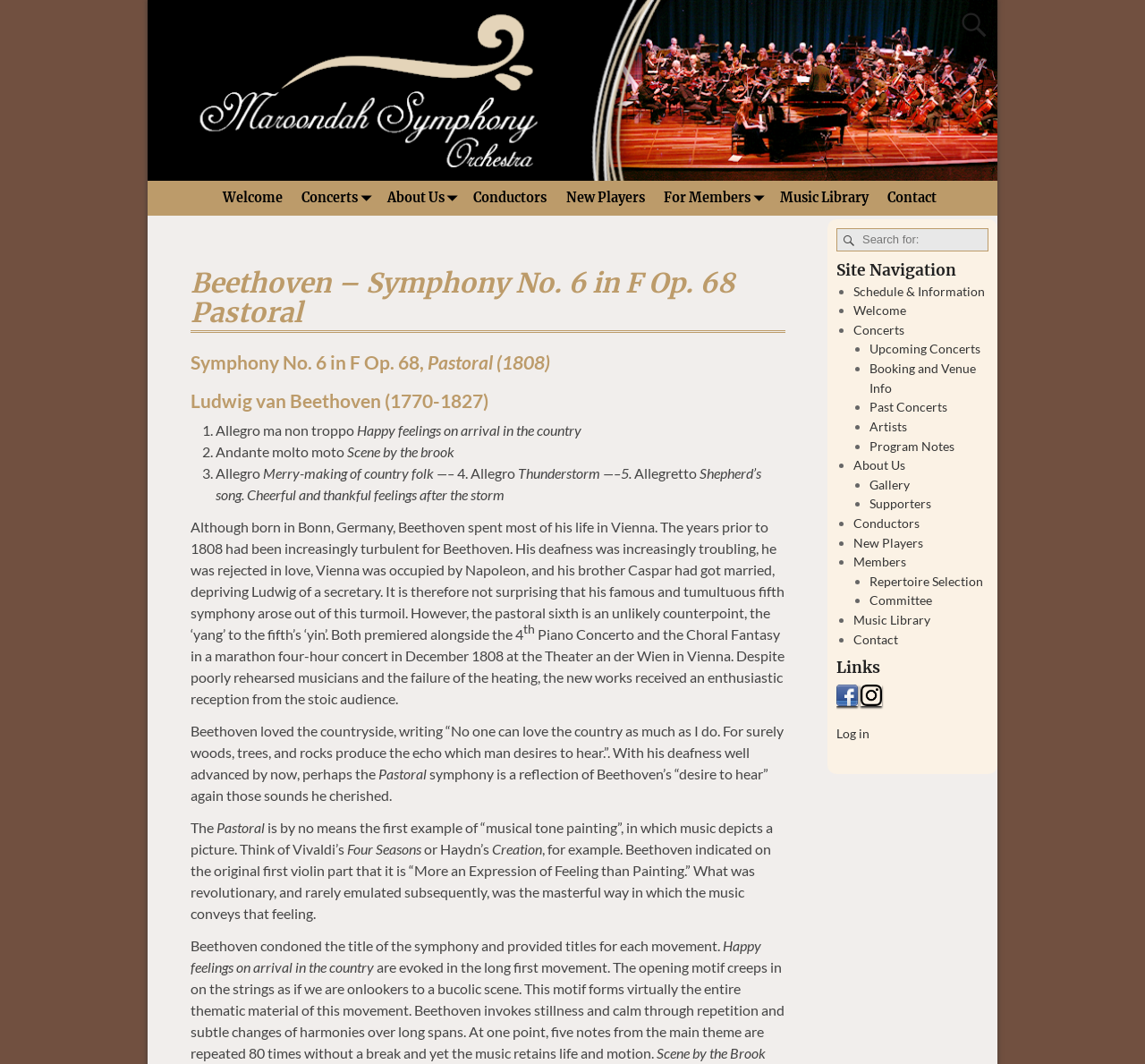Identify the bounding box coordinates of the element to click to follow this instruction: 'check site navigation'. Ensure the coordinates are four float values between 0 and 1, provided as [left, top, right, bottom].

[0.73, 0.245, 0.863, 0.263]